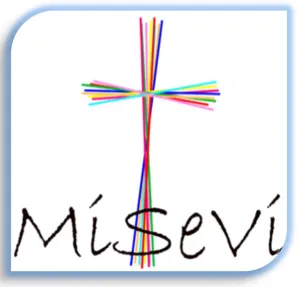Generate a comprehensive caption that describes the image.

The image features the logo of MISEVI, an international association aimed at fostering missionary work among the laity within the Vincentian Family. Central to the design is a colorful cross, symbolizing faith and unity, crafted with vibrant, multi-colored lines that suggest inclusivity and diversity. Below the cross, the name "Misévi" is elegantly scripted, reinforcing the organization's identity. This logo embodies the mission of MISEVI to engage and support laypeople in their spiritual journey and outreach efforts, reflecting the commitment to community and service that lies at the heart of their work.